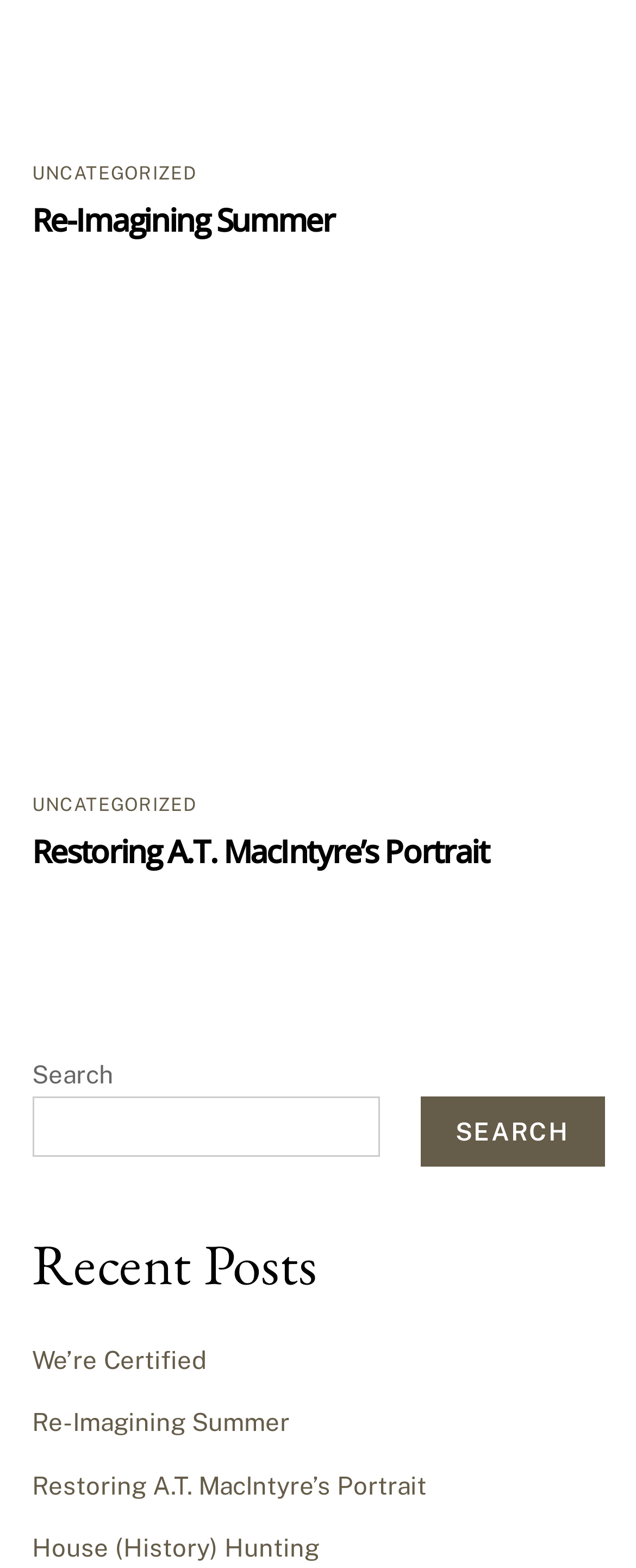How many links are under the 'Recent Posts' section?
Use the information from the image to give a detailed answer to the question.

The 'Recent Posts' section is identified by its heading element with the text 'Recent Posts'. Under this section, there are four link elements with the texts 'We’re Certified', 'Re-Imagining Summer', 'Restoring A.T. MacIntyre’s Portrait', and 'House (History) Hunting'.